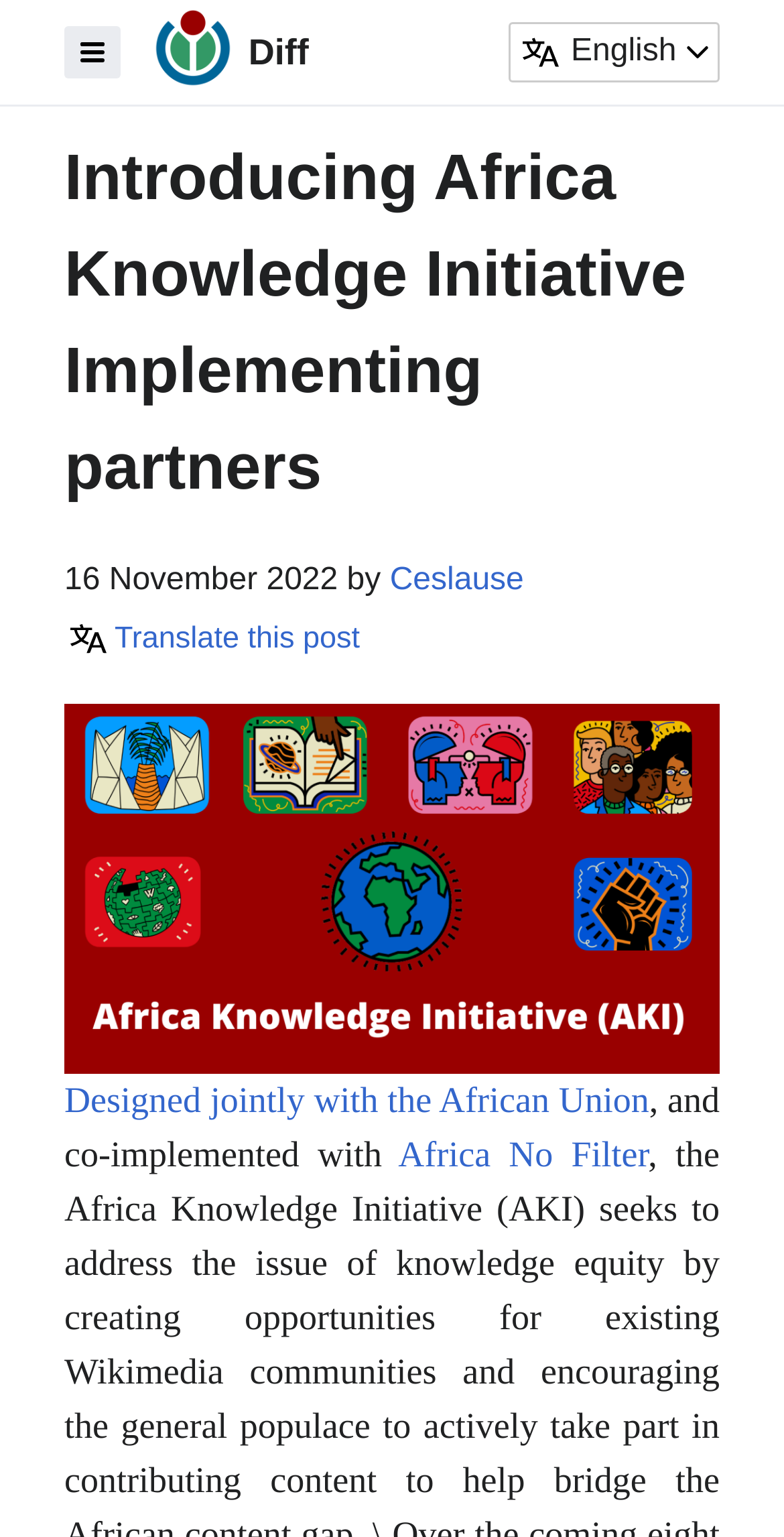Using the element description Terms of Use for Users, predict the bounding box coordinates for the UI element. Provide the coordinates in (top-left x, top-left y, bottom-right x, bottom-right y) format with values ranging from 0 to 1.

None